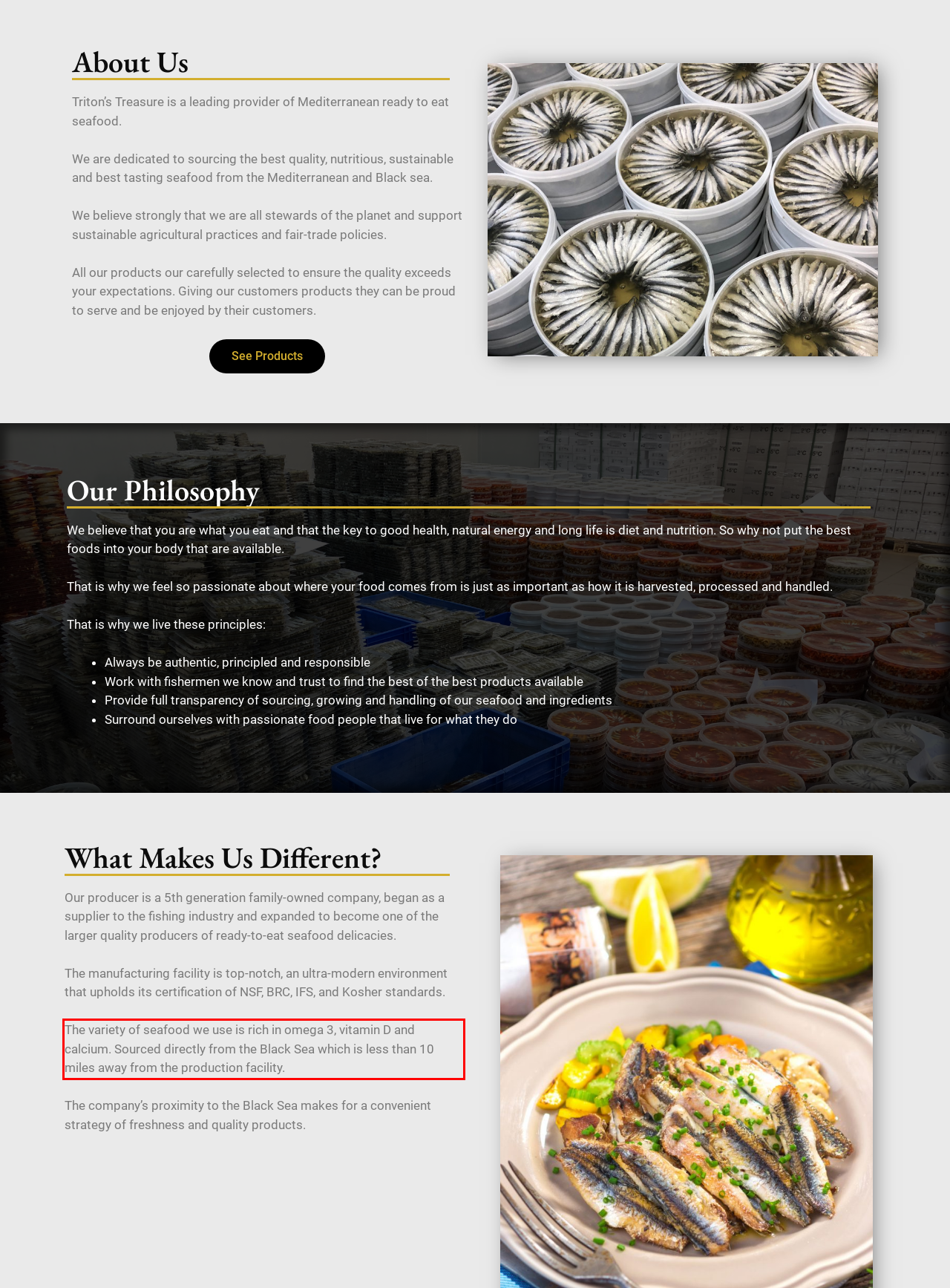You are looking at a screenshot of a webpage with a red rectangle bounding box. Use OCR to identify and extract the text content found inside this red bounding box.

The variety of seafood we use is rich in omega 3, vitamin D and calcium. Sourced directly from the Black Sea which is less than 10 miles away from the production facility.